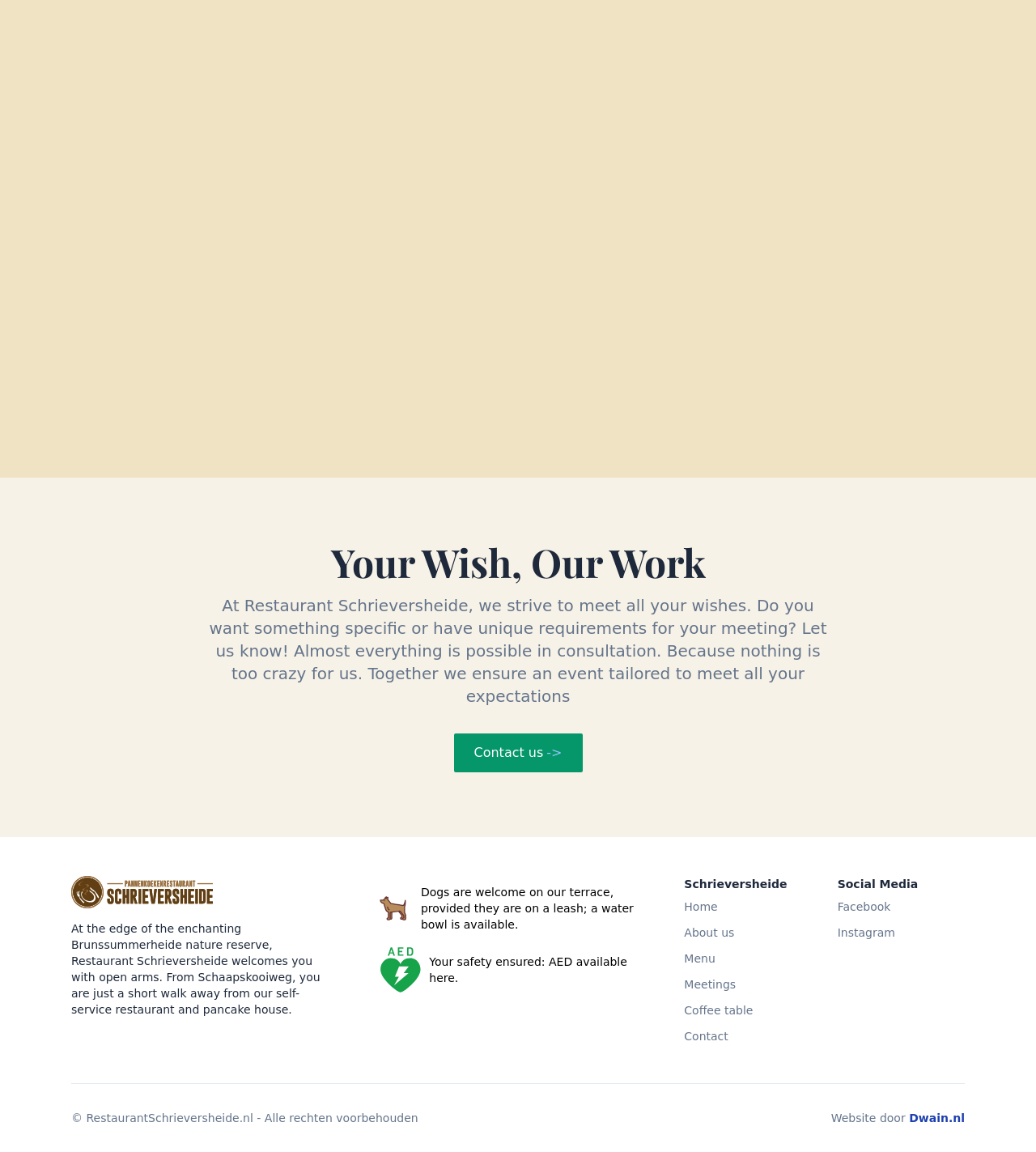What is the name of the restaurant?
Can you provide an in-depth and detailed response to the question?

The name of the restaurant can be found in the link 'Restaurant Schrieversheide' and also in the StaticText 'At the edge of the enchanting Brunssummerheide nature reserve, Restaurant Schrieversheide welcomes you with open arms.'